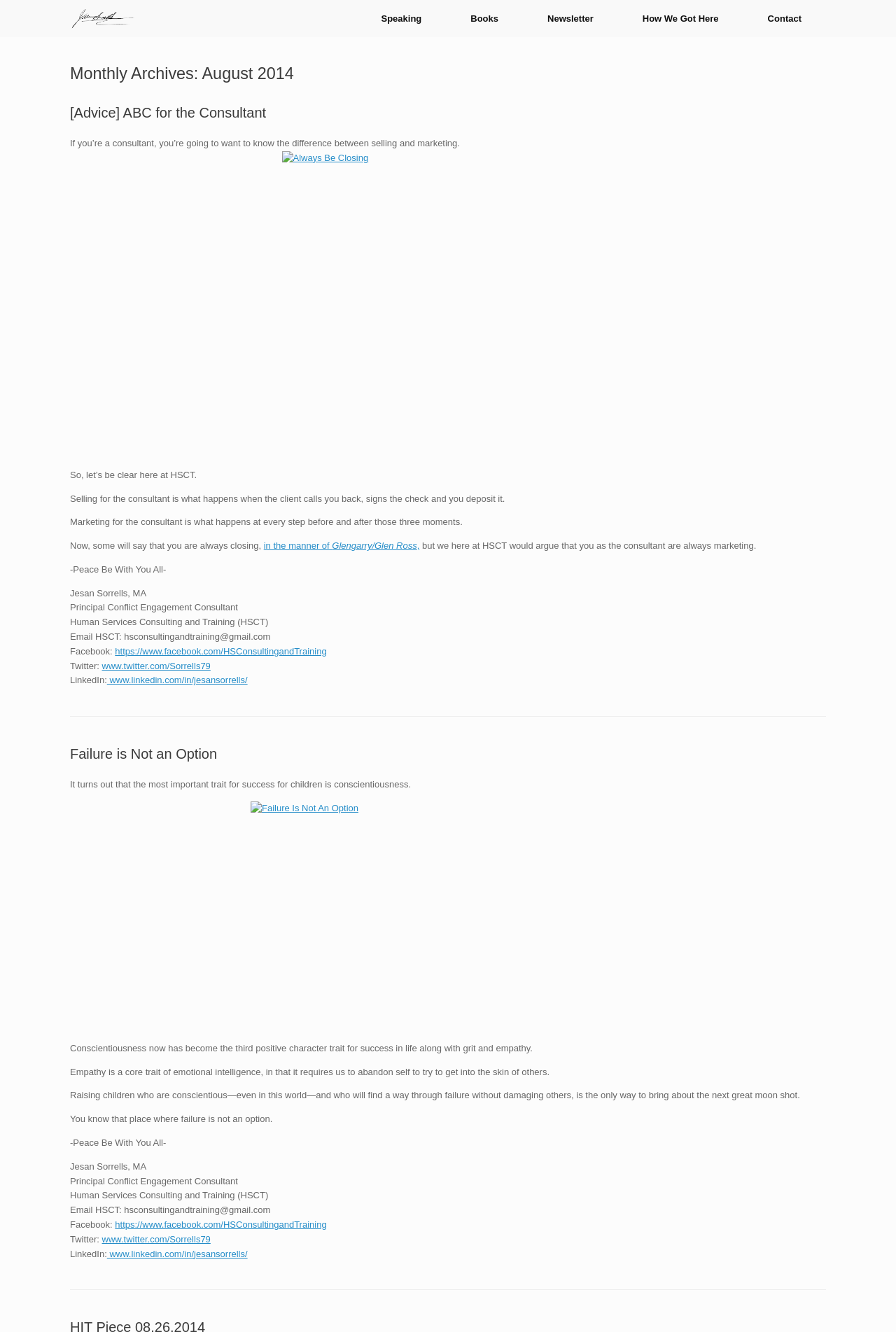Please identify the coordinates of the bounding box that should be clicked to fulfill this instruction: "Read the article about ABC for the Consultant".

[0.078, 0.078, 0.922, 0.092]